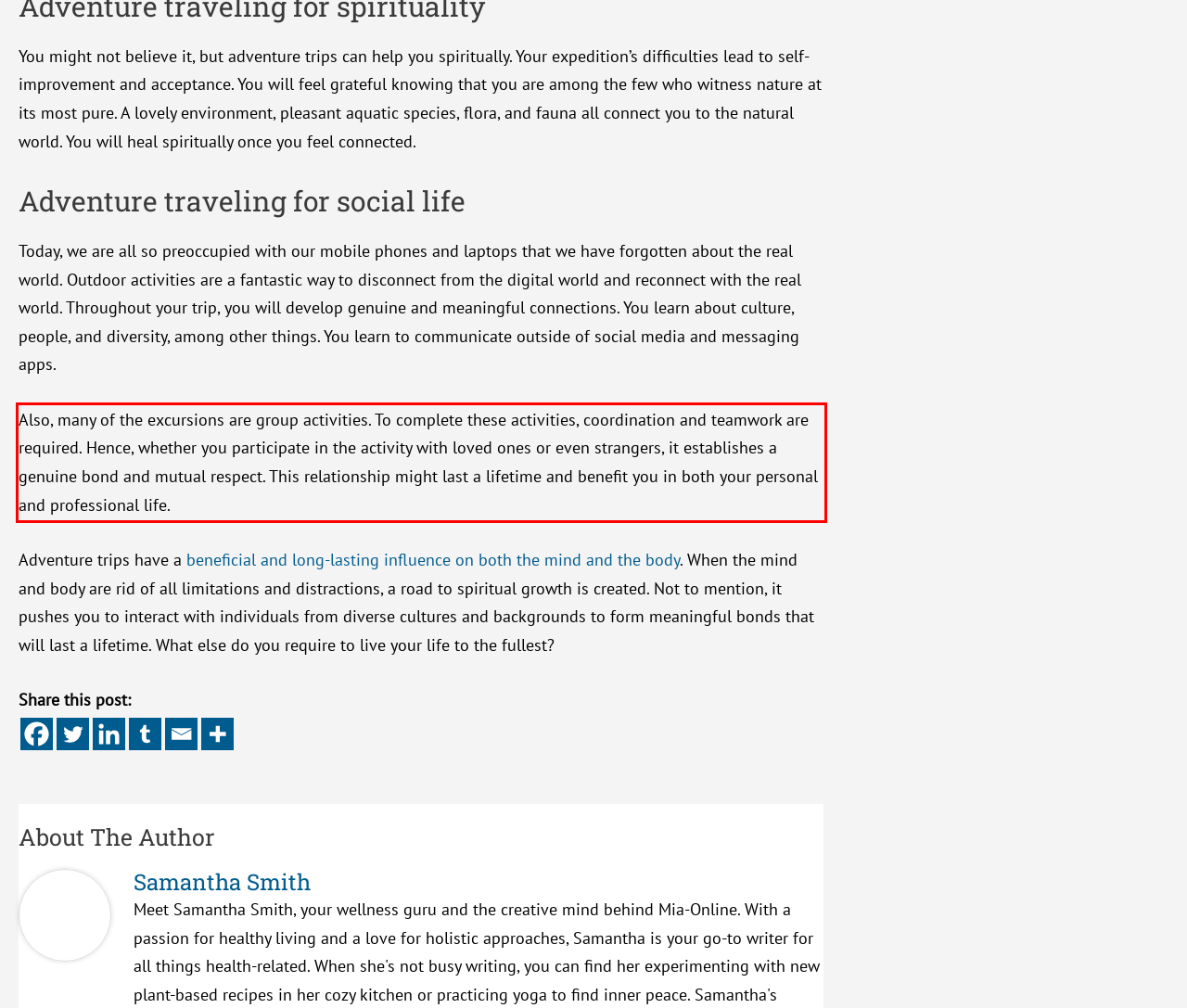Analyze the screenshot of a webpage where a red rectangle is bounding a UI element. Extract and generate the text content within this red bounding box.

Also, many of the excursions are group activities. To complete these activities, coordination and teamwork are required. Hence, whether you participate in the activity with loved ones or even strangers, it establishes a genuine bond and mutual respect. This relationship might last a lifetime and benefit you in both your personal and professional life.